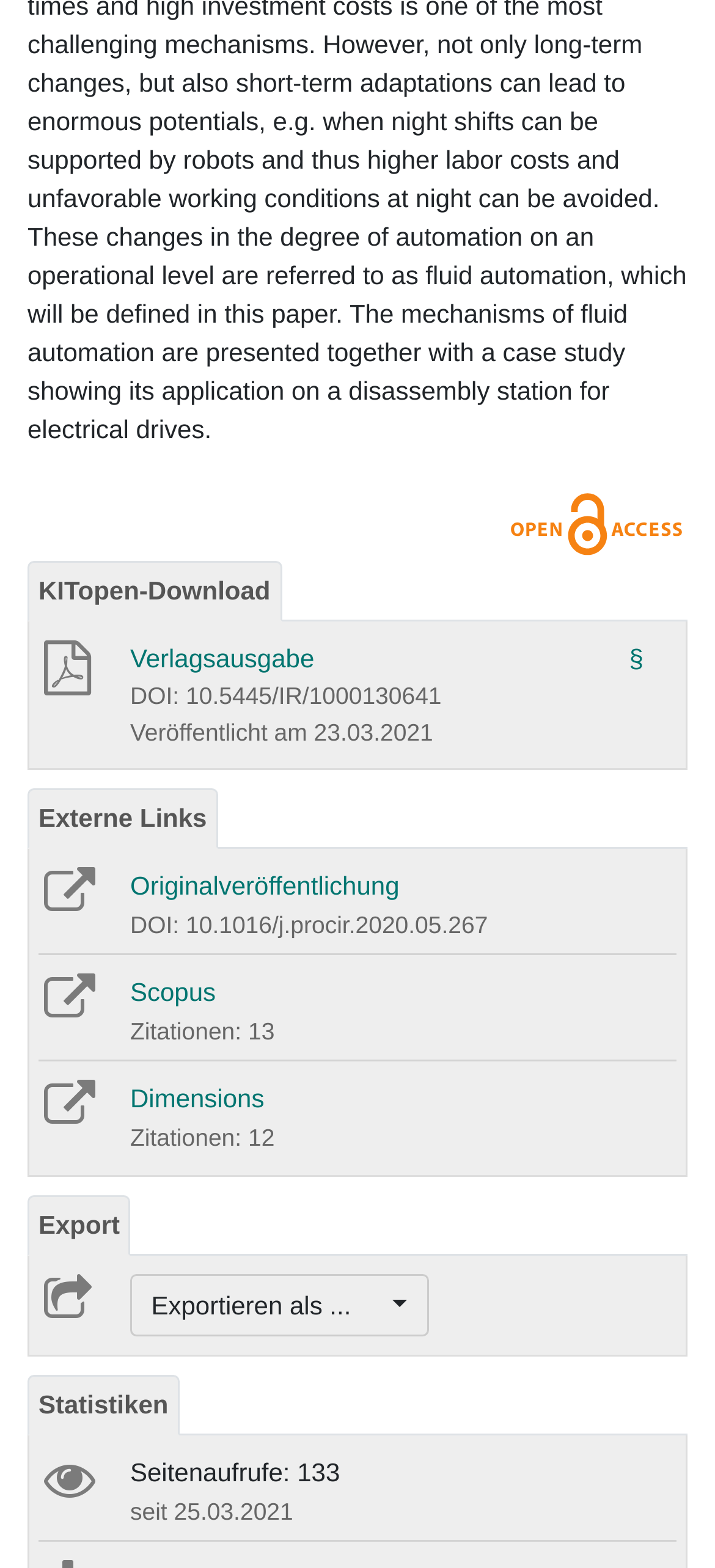Please identify the bounding box coordinates of the region to click in order to complete the task: "Export the data". The coordinates must be four float numbers between 0 and 1, specified as [left, top, right, bottom].

[0.038, 0.763, 0.183, 0.801]